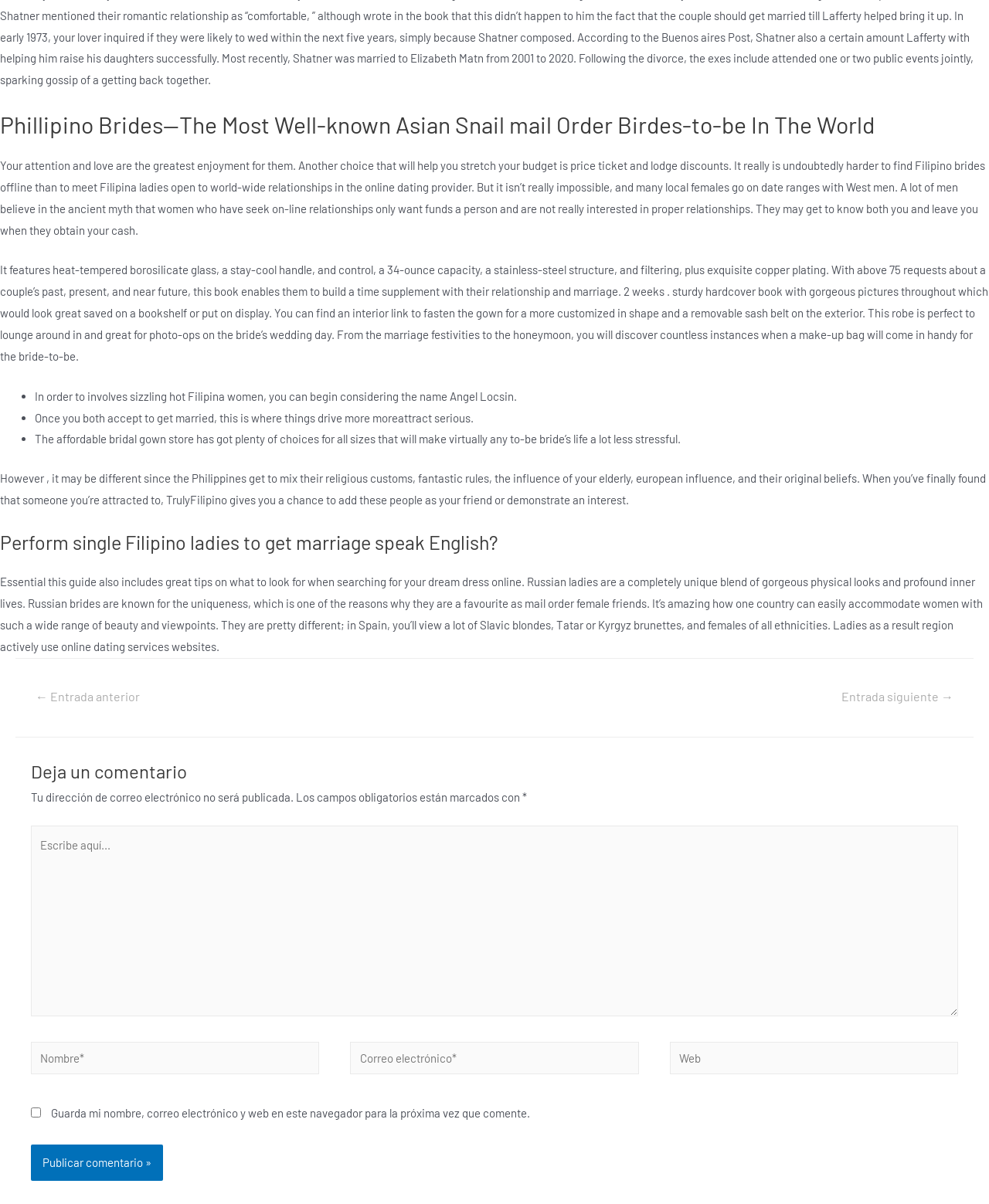What is the topic of the webpage?
Using the image as a reference, answer the question with a short word or phrase.

Filipino brides